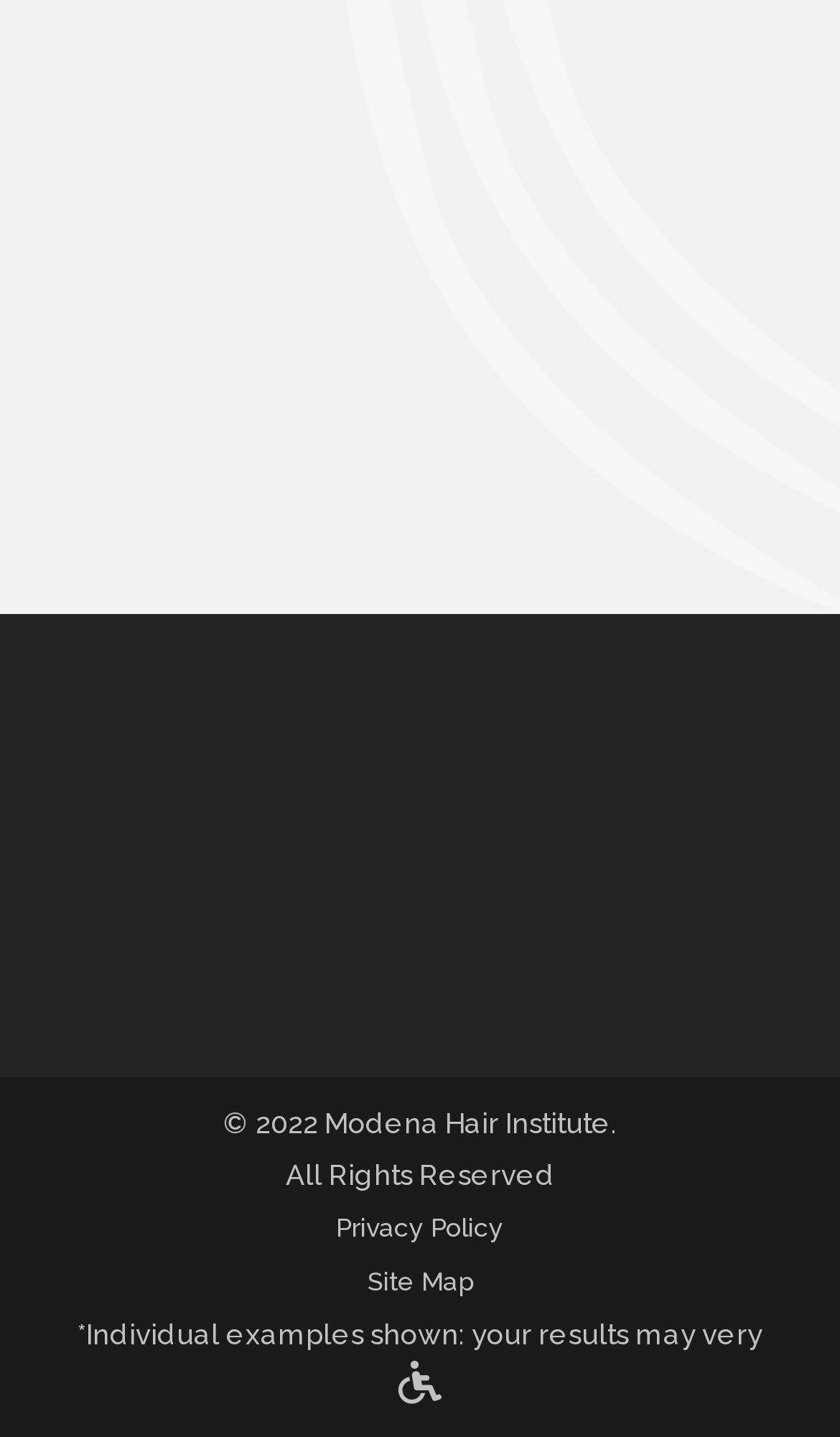Indicate the bounding box coordinates of the element that needs to be clicked to satisfy the following instruction: "View September 2015 archives". The coordinates should be four float numbers between 0 and 1, i.e., [left, top, right, bottom].

[0.121, 0.022, 0.508, 0.053]